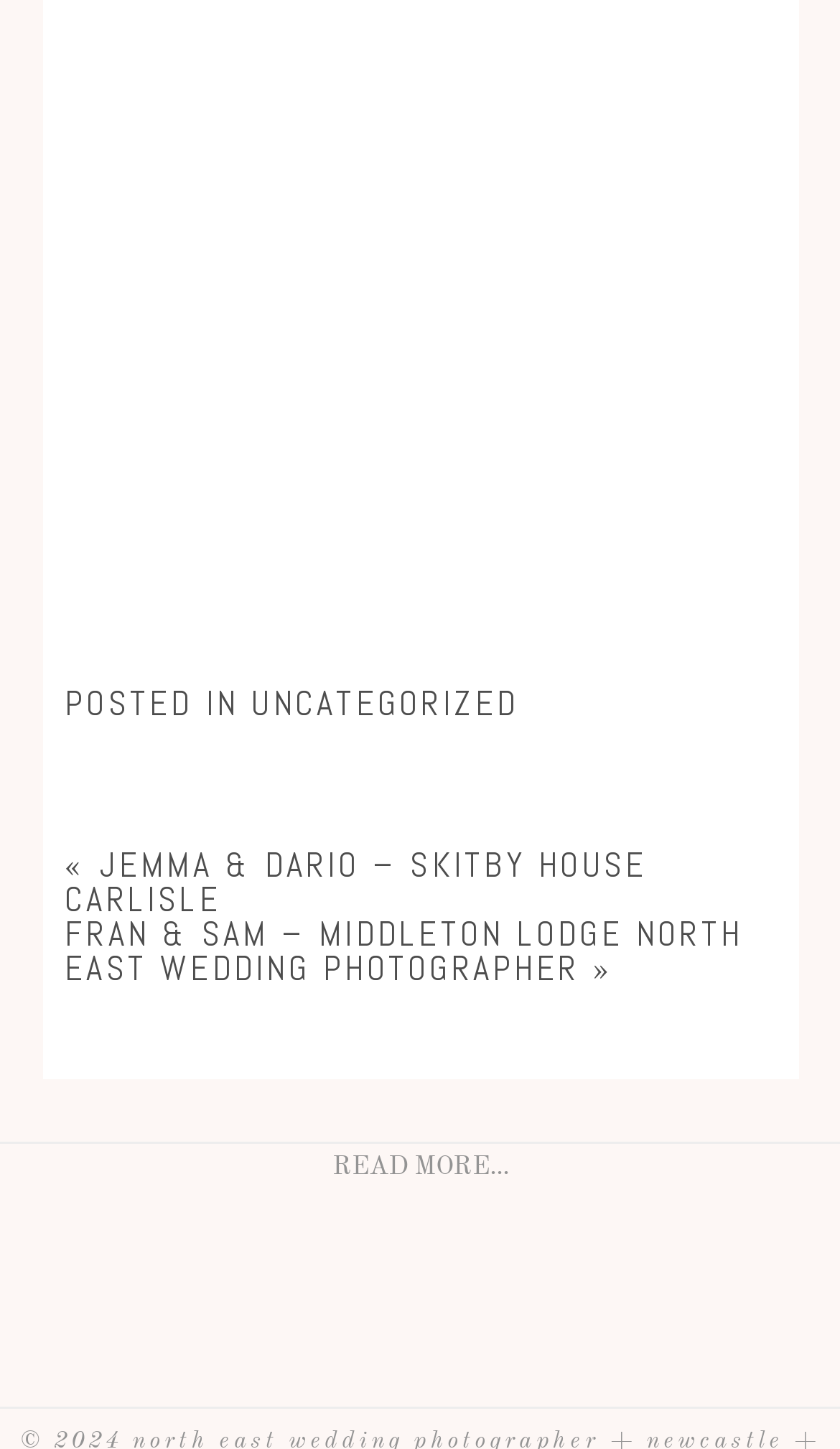How many navigation links are there?
Give a single word or phrase answer based on the content of the image.

3